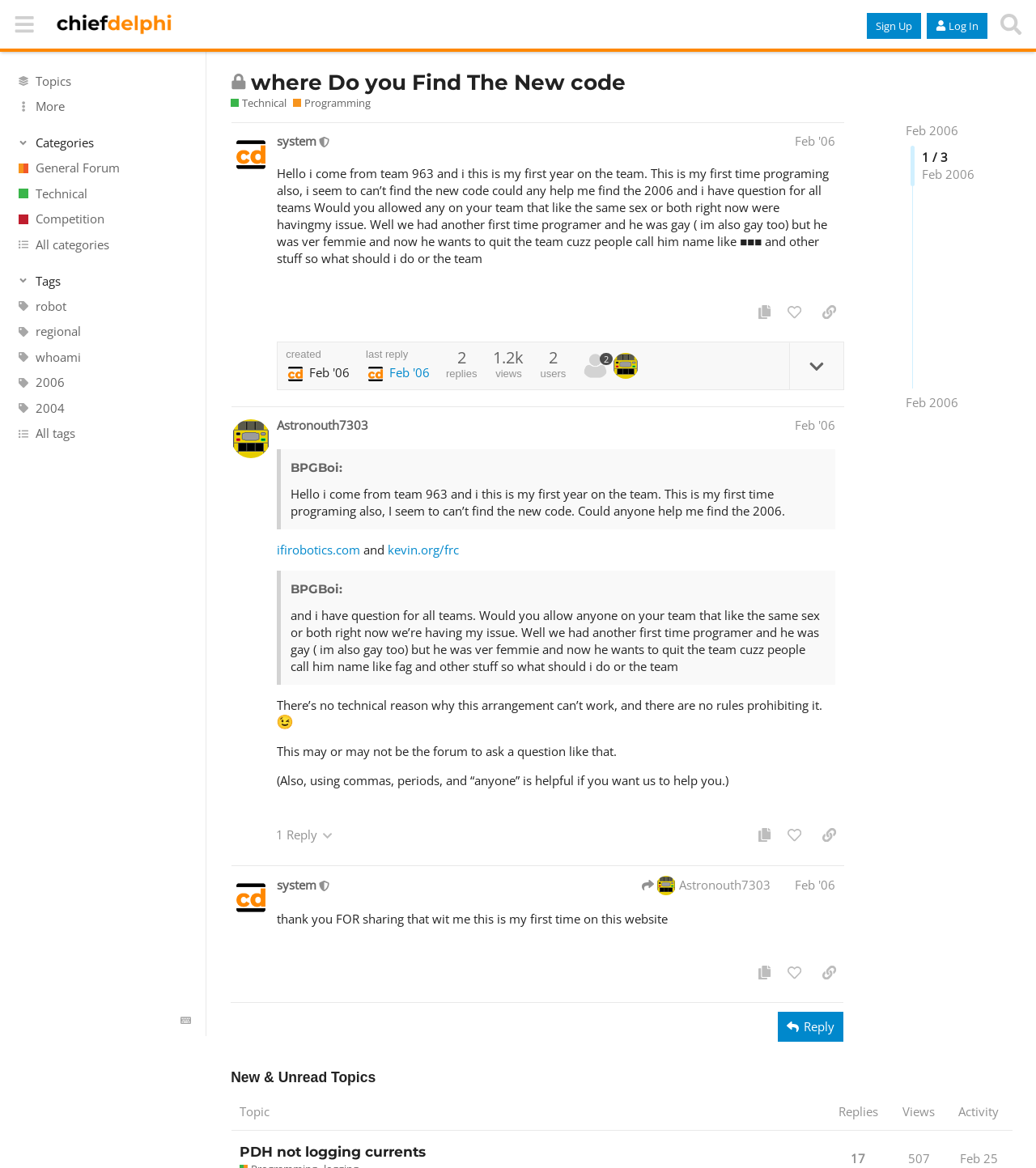Specify the bounding box coordinates (top-left x, top-left y, bottom-right x, bottom-right y) of the UI element in the screenshot that matches this description: parent_node: Feb '06

[0.276, 0.312, 0.298, 0.326]